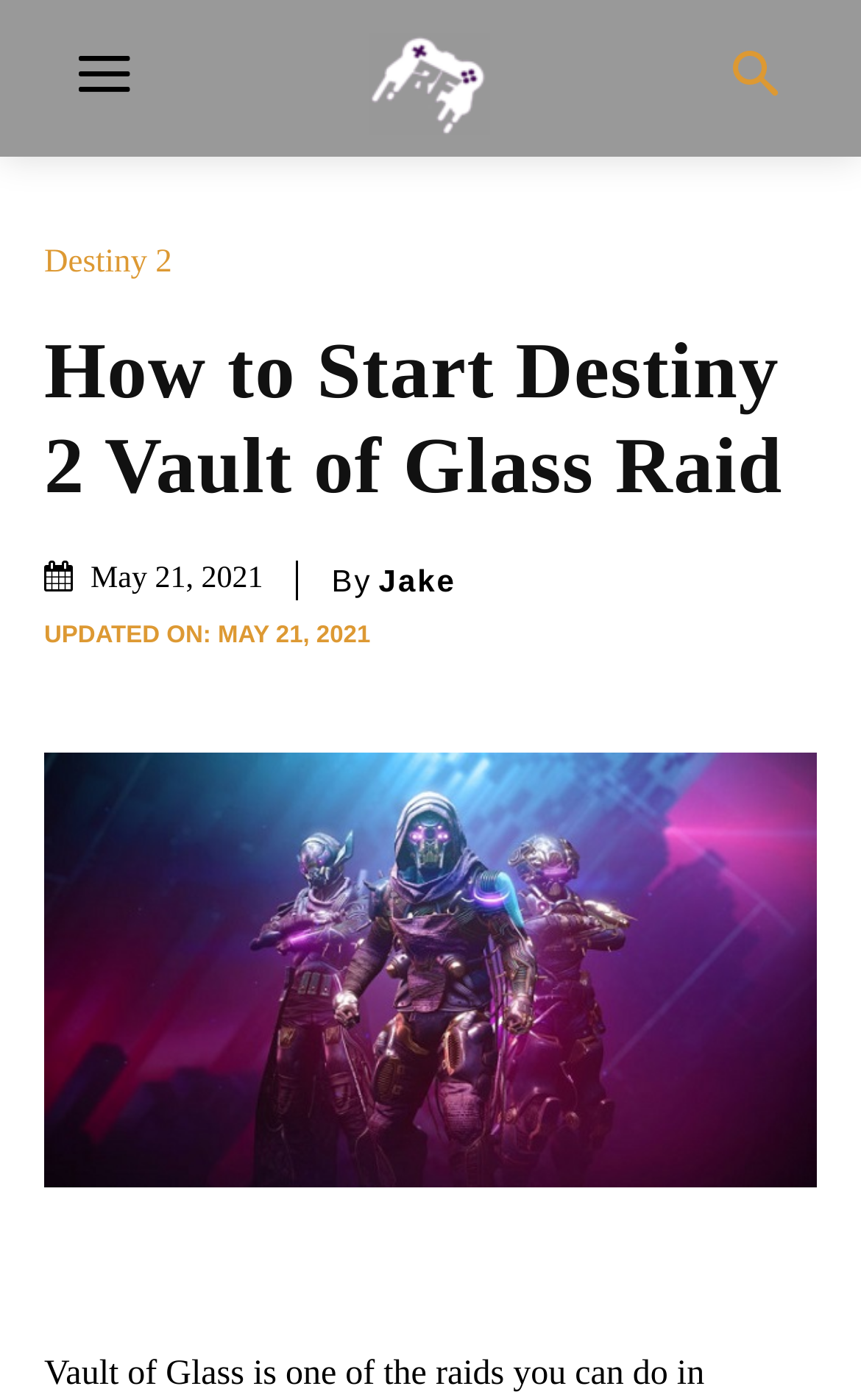Is there a search function on the webpage?
Please provide a single word or phrase as the answer based on the screenshot.

Yes